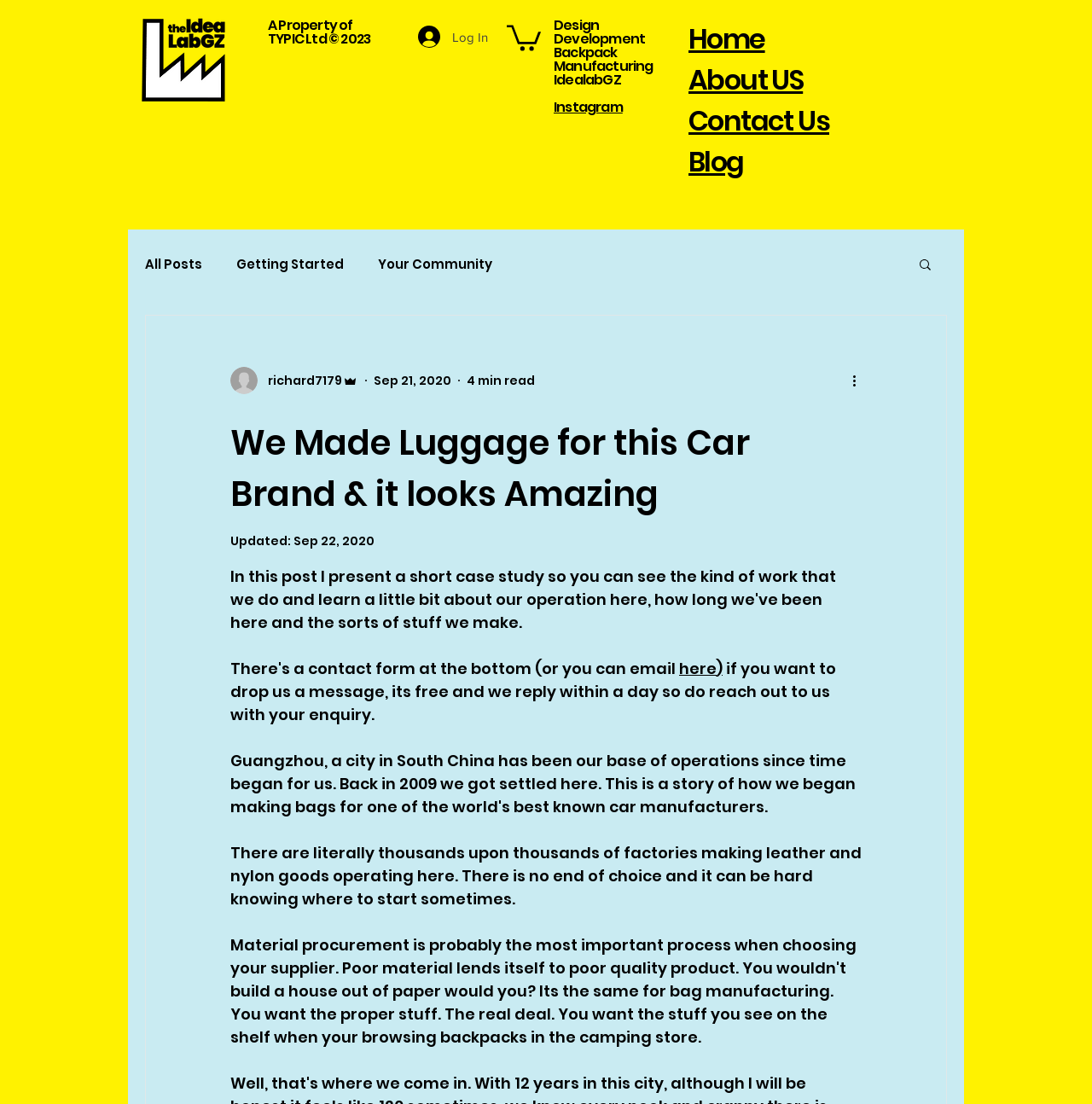Give a comprehensive overview of the webpage, including key elements.

The webpage appears to be a blog post from a company called IdeaLabGZ, which specializes in design development and backpack manufacturing. At the top left corner, there is a logo of IdeaLabGZ, accompanied by a link to the company's Instagram page. Below the logo, there is a navigation menu with links to the home page, about us, contact us, and blog.

On the top right corner, there are several buttons, including a login button, a search button, and a button with an unspecified icon. Below these buttons, there is a heading that displays the company's name and a copyright notice.

The main content of the webpage is a blog post titled "We Made Luggage for this Car Brand & it looks Amazing." The post is written by an author named Richard, who is an admin, and was published on September 21, 2020. The post has a "more actions" button and a "4 min read" label, indicating the estimated time it takes to read the post.

The post itself appears to be a case study, discussing the company's experience working with a car brand to create luggage. The text is divided into several paragraphs, with the first paragraph mentioning the abundance of factories in the area that produce leather and nylon goods.

There are several images on the webpage, including the company logo, the author's picture, and an unspecified image associated with the "more actions" button. However, the content of these images is not described in the accessibility tree.